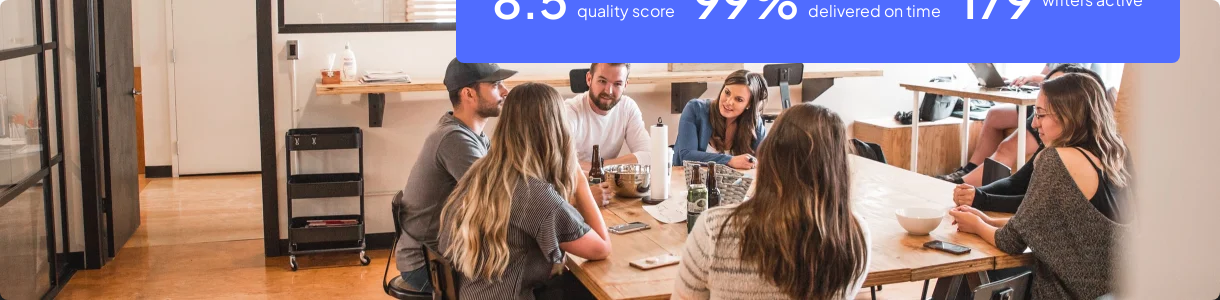Carefully examine the image and provide an in-depth answer to the question: How many writers are active?

The image displays the number of active writers, which is 179, indicating the scale and capacity of the research paper writing service.